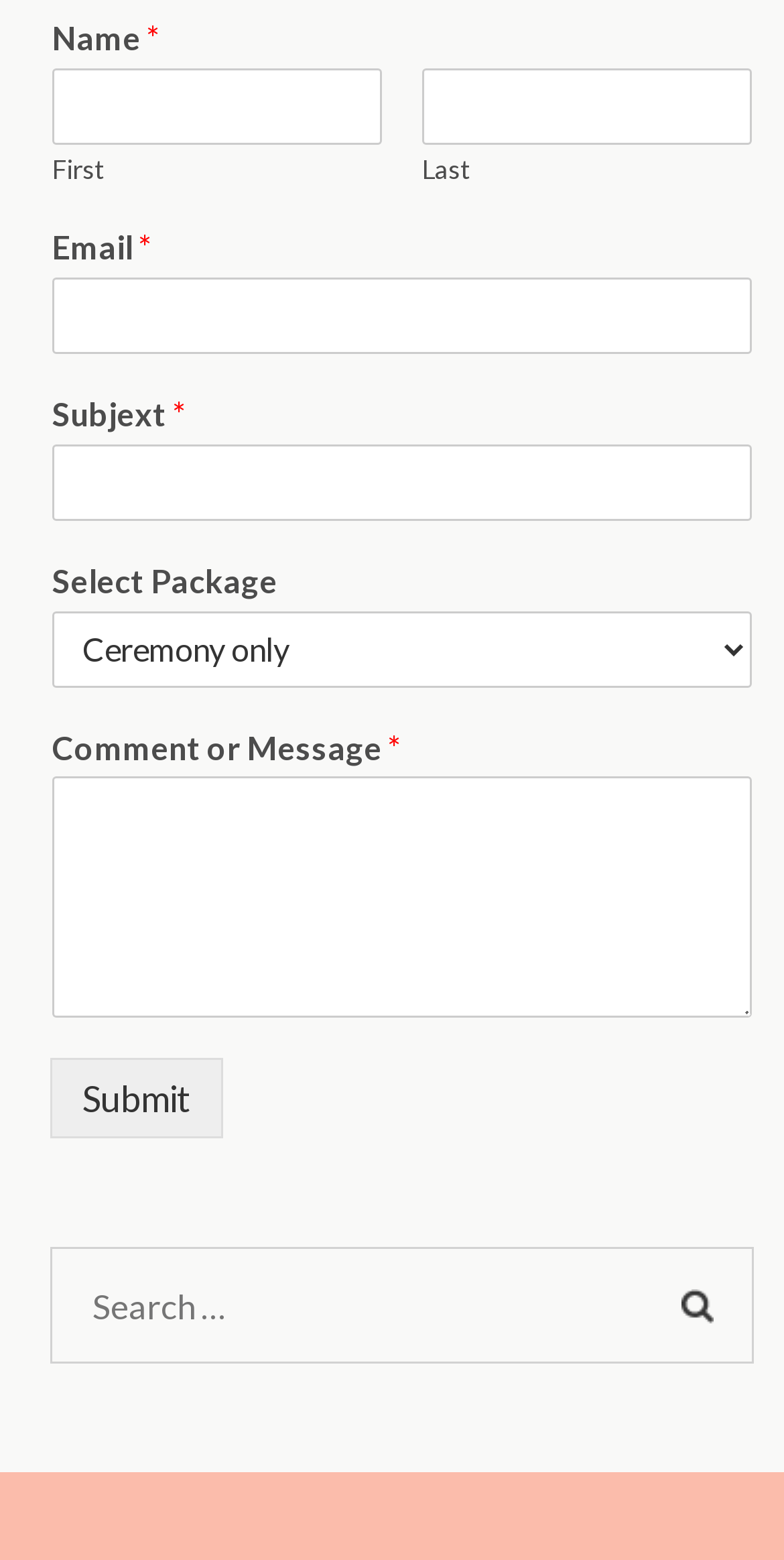Please locate the bounding box coordinates of the element that needs to be clicked to achieve the following instruction: "Search for something". The coordinates should be four float numbers between 0 and 1, i.e., [left, top, right, bottom].

[0.87, 0.801, 0.959, 0.873]